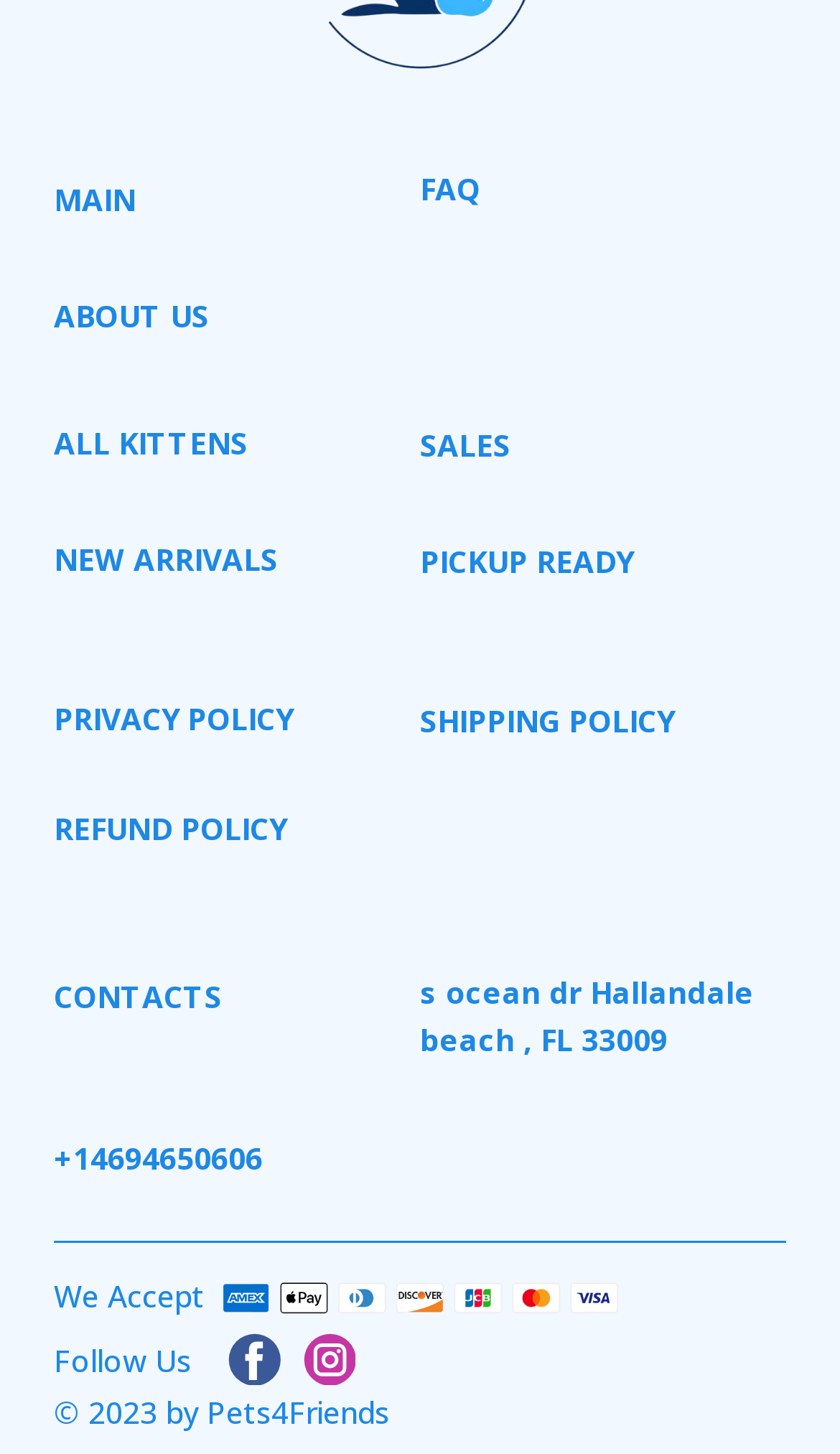Please provide a comprehensive response to the question below by analyzing the image: 
What is the copyright year of Pets4Friends?

I found the copyright year by looking at the static text element located at [0.064, 0.958, 0.474, 0.986] which contains the copyright information.